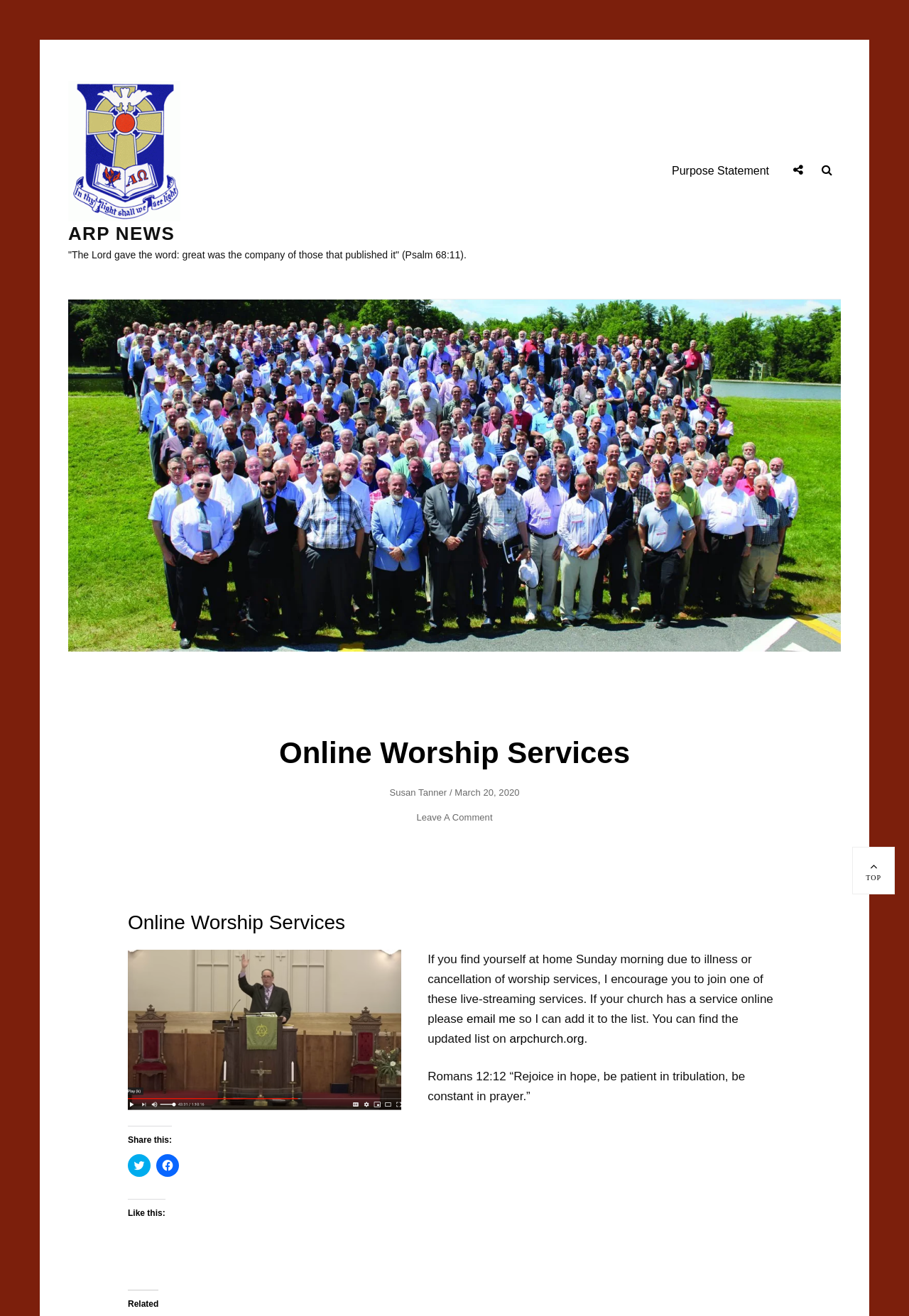Can you provide the bounding box coordinates for the element that should be clicked to implement the instruction: "Click to share on Twitter"?

[0.141, 0.877, 0.166, 0.894]